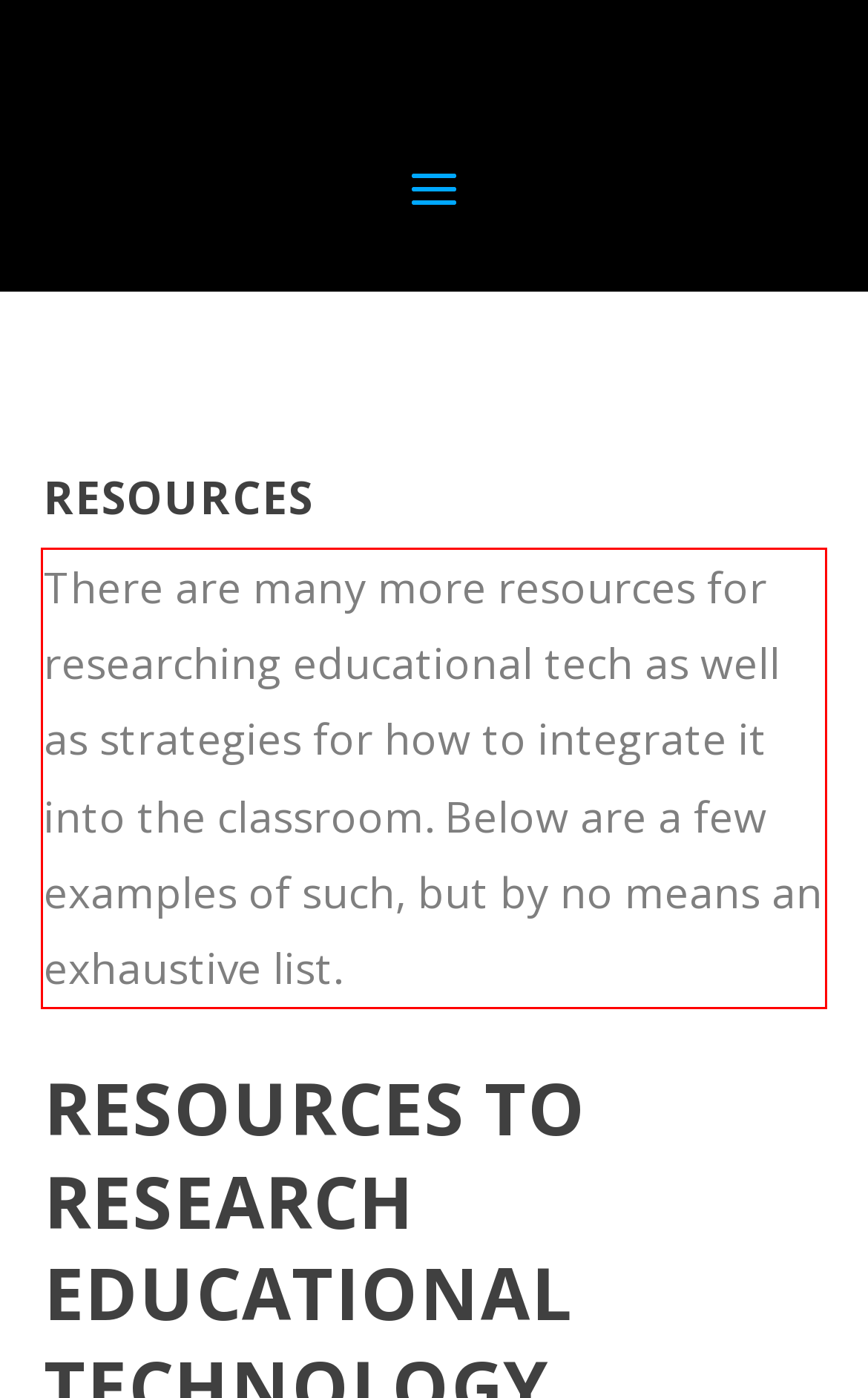The screenshot you have been given contains a UI element surrounded by a red rectangle. Use OCR to read and extract the text inside this red rectangle.

There are many more resources for researching educational tech as well as strategies for how to integrate it into the classroom. Below are a few examples of such, but by no means an exhaustive list.